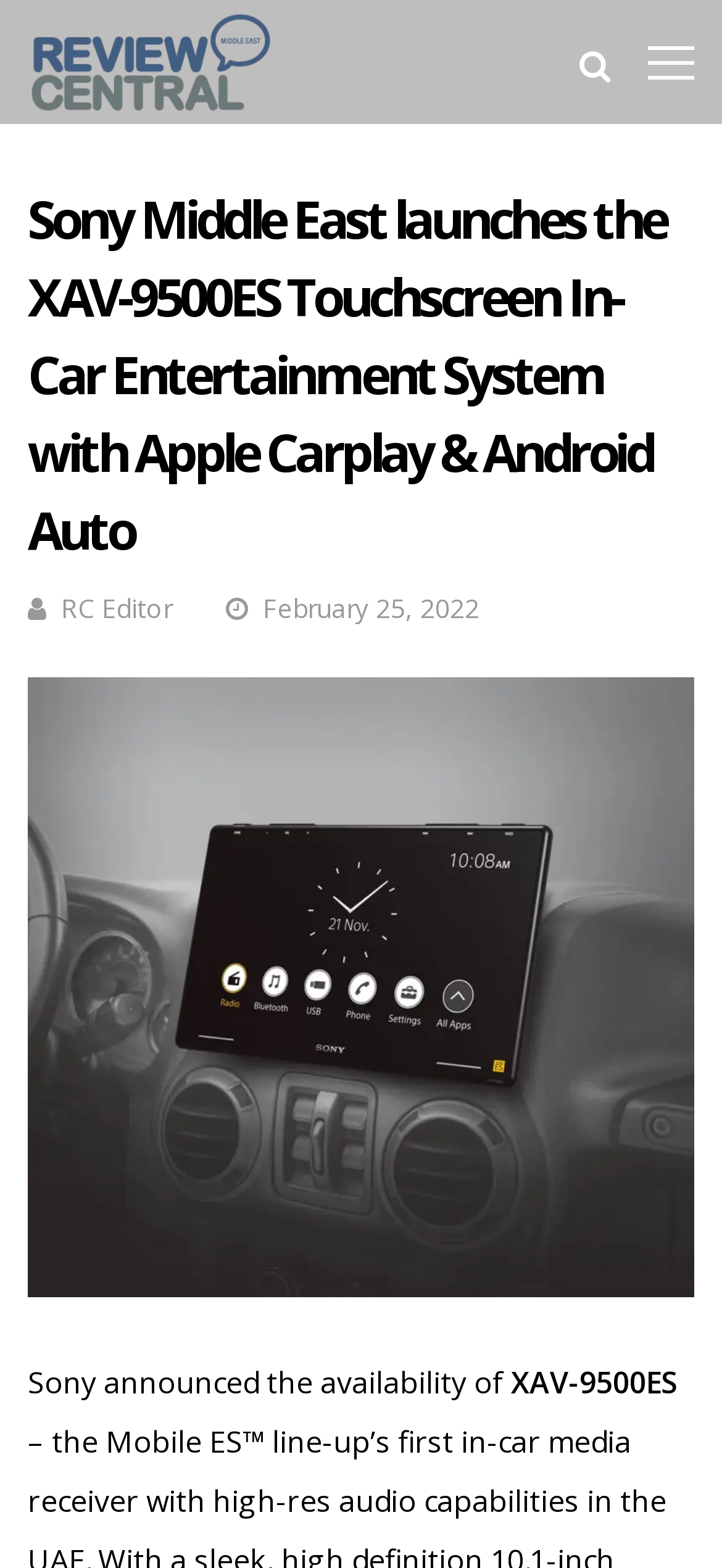Please give a short response to the question using one word or a phrase:
What are the two supported platforms mentioned?

Apple Carplay & Android Auto